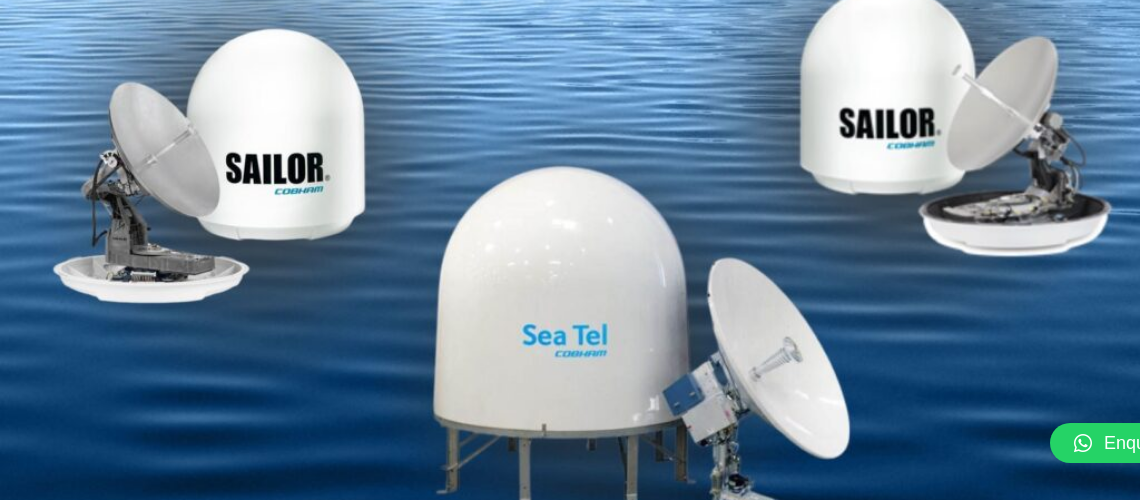Give a one-word or short phrase answer to this question: 
What is the backdrop of the image?

Tranquil blue ocean